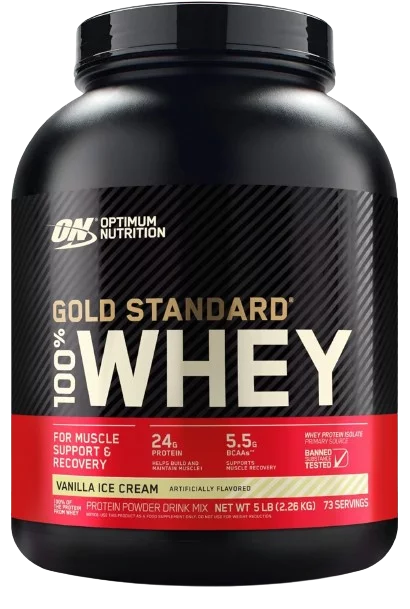Please give a succinct answer to the question in one word or phrase:
What is the product designed for?

Muscle support and recovery